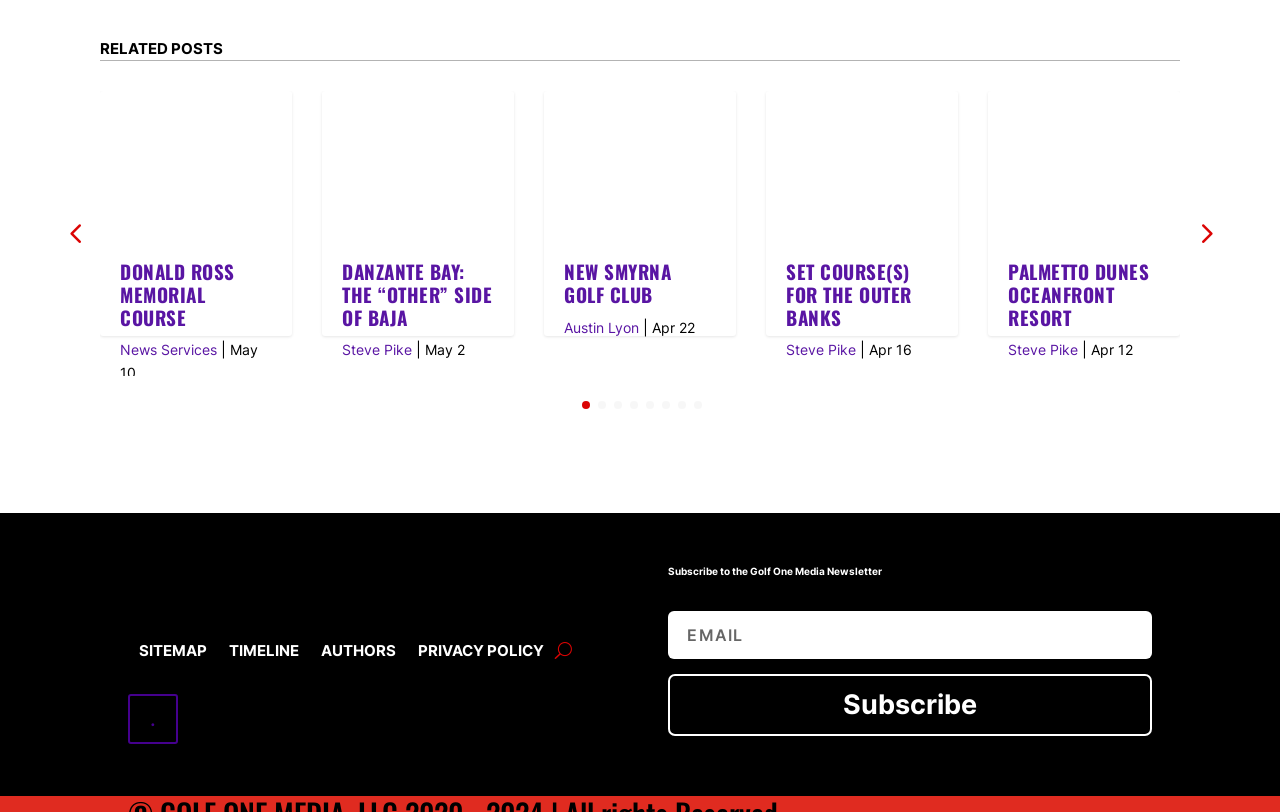Identify the bounding box coordinates for the UI element described as: "PRIVACY POLICY". The coordinates should be provided as four floats between 0 and 1: [left, top, right, bottom].

[0.327, 0.891, 0.425, 0.918]